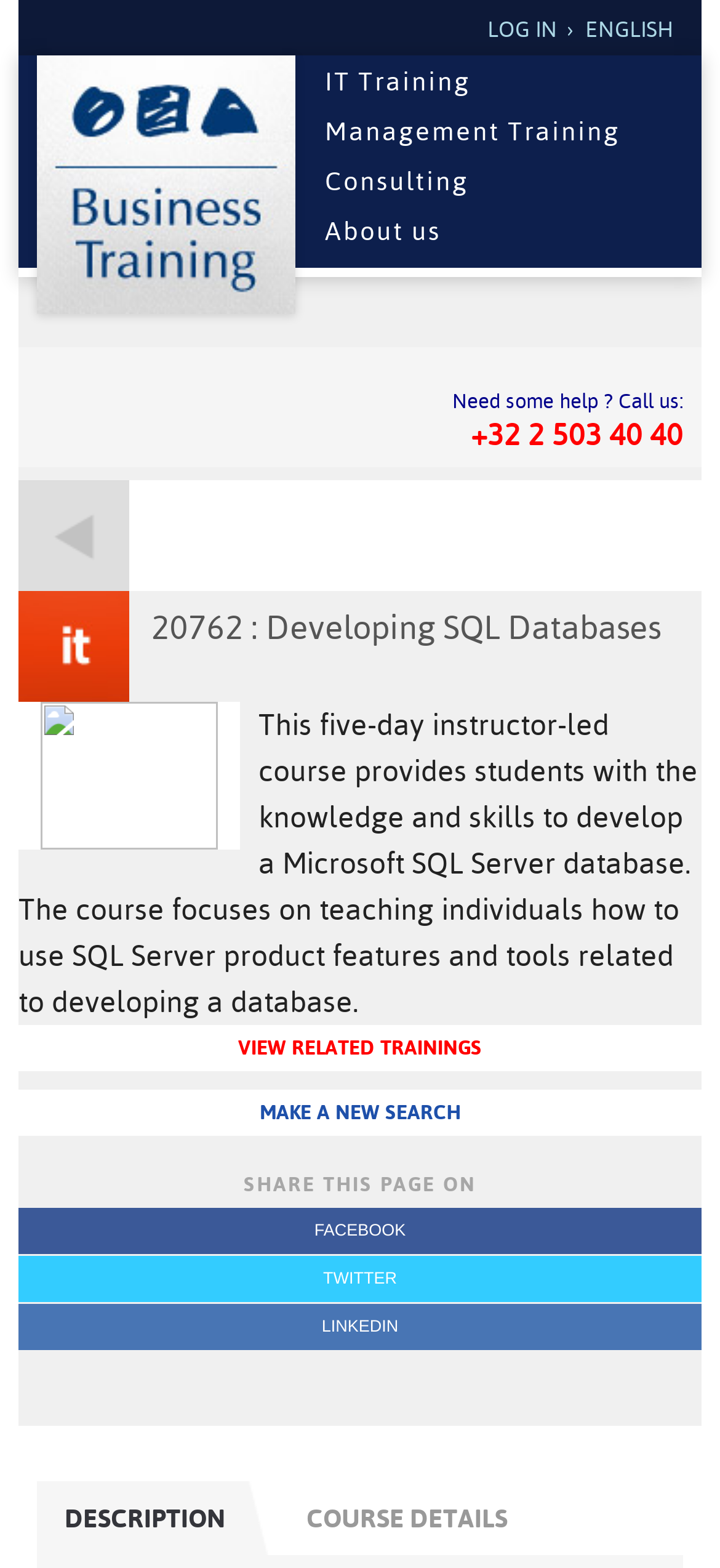Using the given element description, provide the bounding box coordinates (top-left x, top-left y, bottom-right x, bottom-right y) for the corresponding UI element in the screenshot: view related trainings

[0.026, 0.654, 0.974, 0.683]